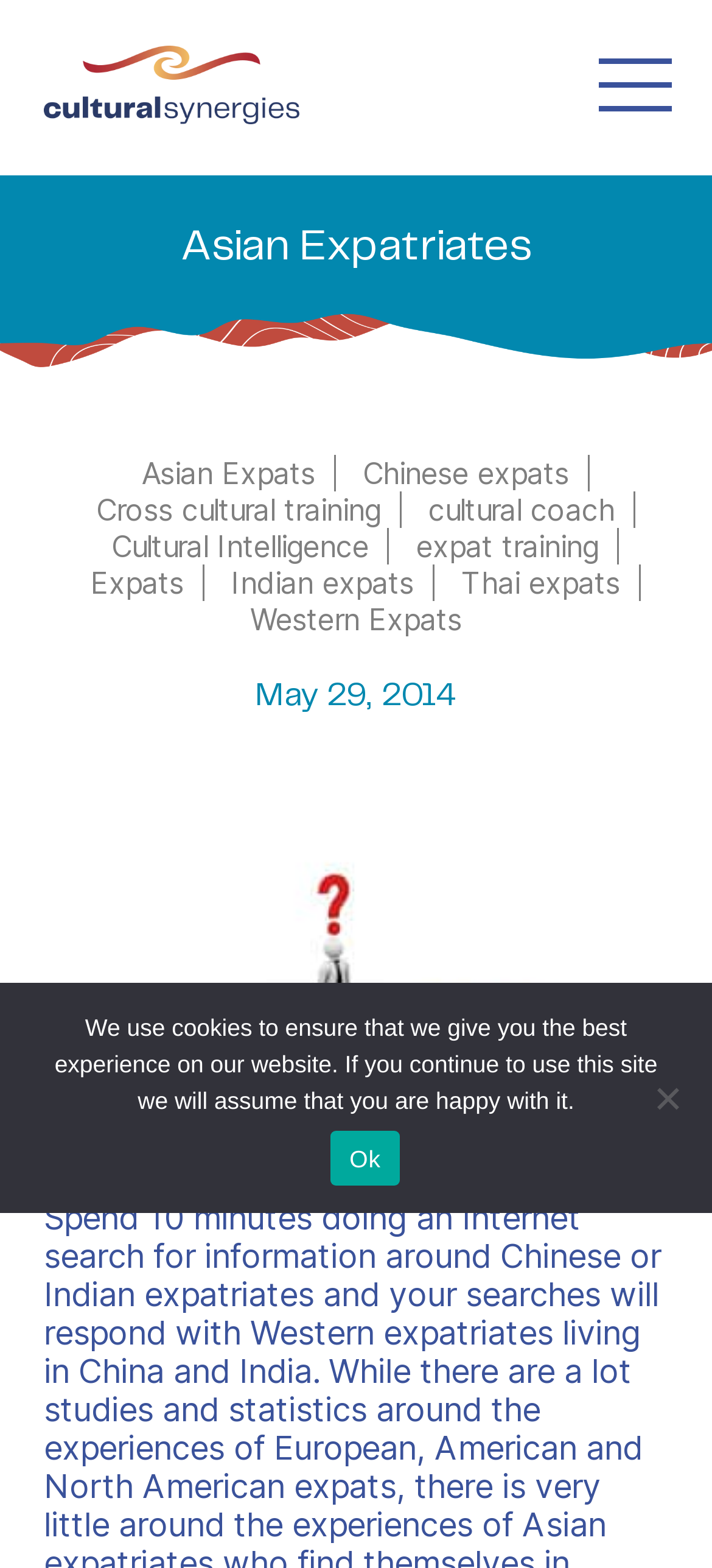What is the main topic of this webpage?
Can you give a detailed and elaborate answer to the question?

Based on the webpage's title and content, it appears to be focused on Asian expatriates, with mentions of Chinese, Indian, and Thai expats, as well as cross-cultural training and cultural intelligence.